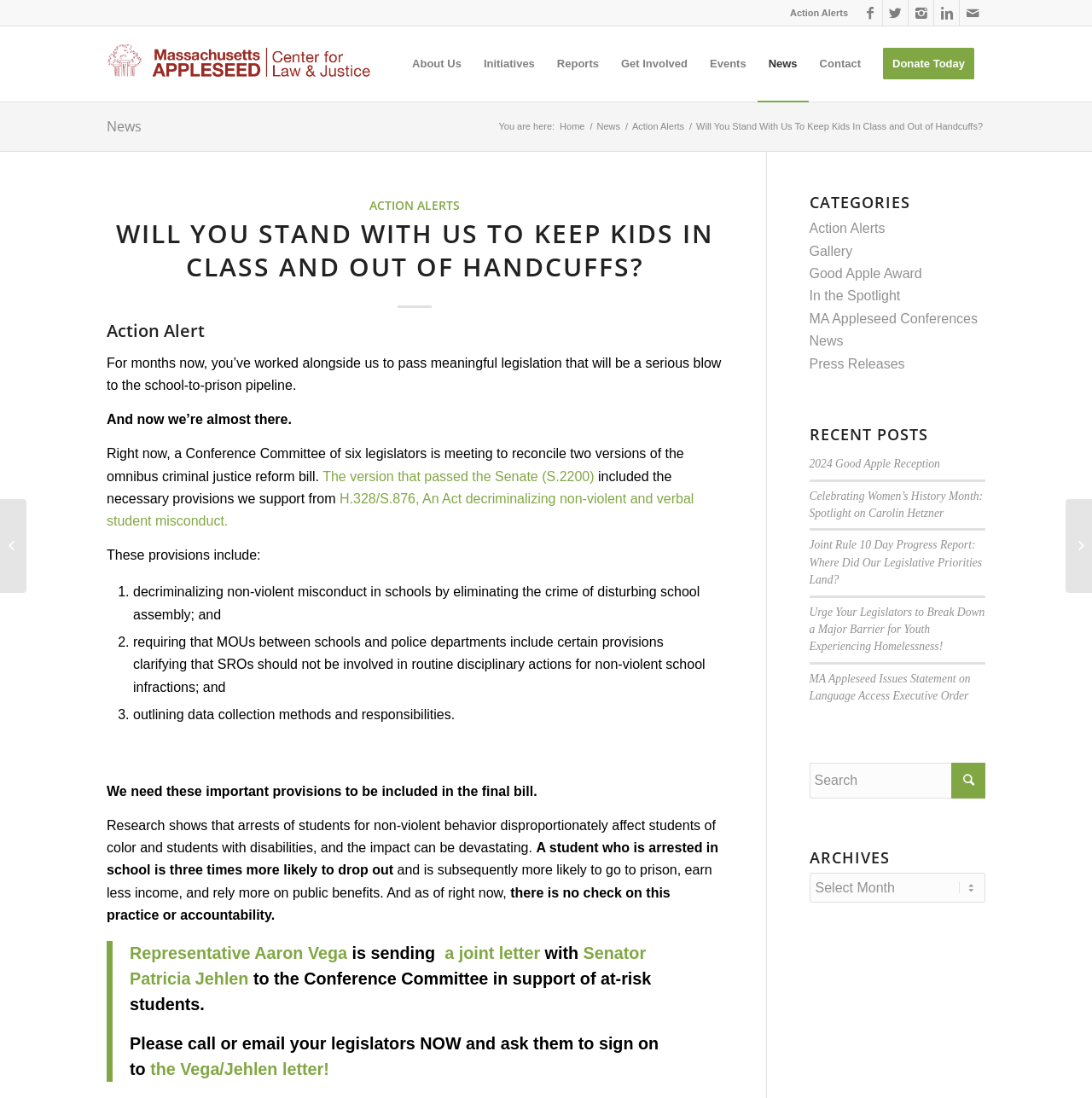Provide the bounding box coordinates of the HTML element this sentence describes: "Sitemap". The bounding box coordinates consist of four float numbers between 0 and 1, i.e., [left, top, right, bottom].

None